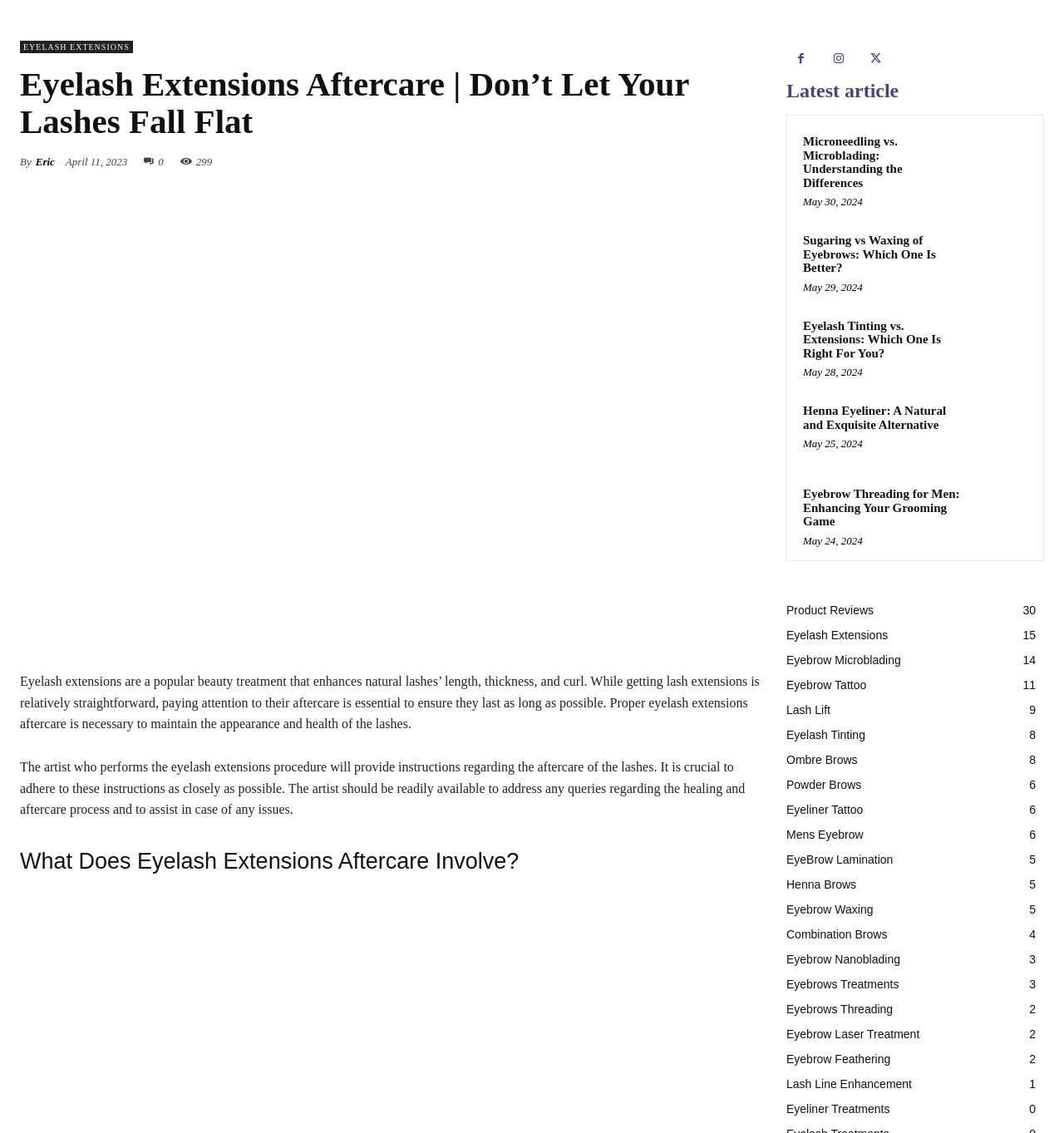Determine the coordinates of the bounding box that should be clicked to complete the instruction: "Click on the 'What Does Eyelash Extensions Aftercare Involve?' heading". The coordinates should be represented by four float numbers between 0 and 1: [left, top, right, bottom].

[0.019, 0.746, 0.716, 0.774]